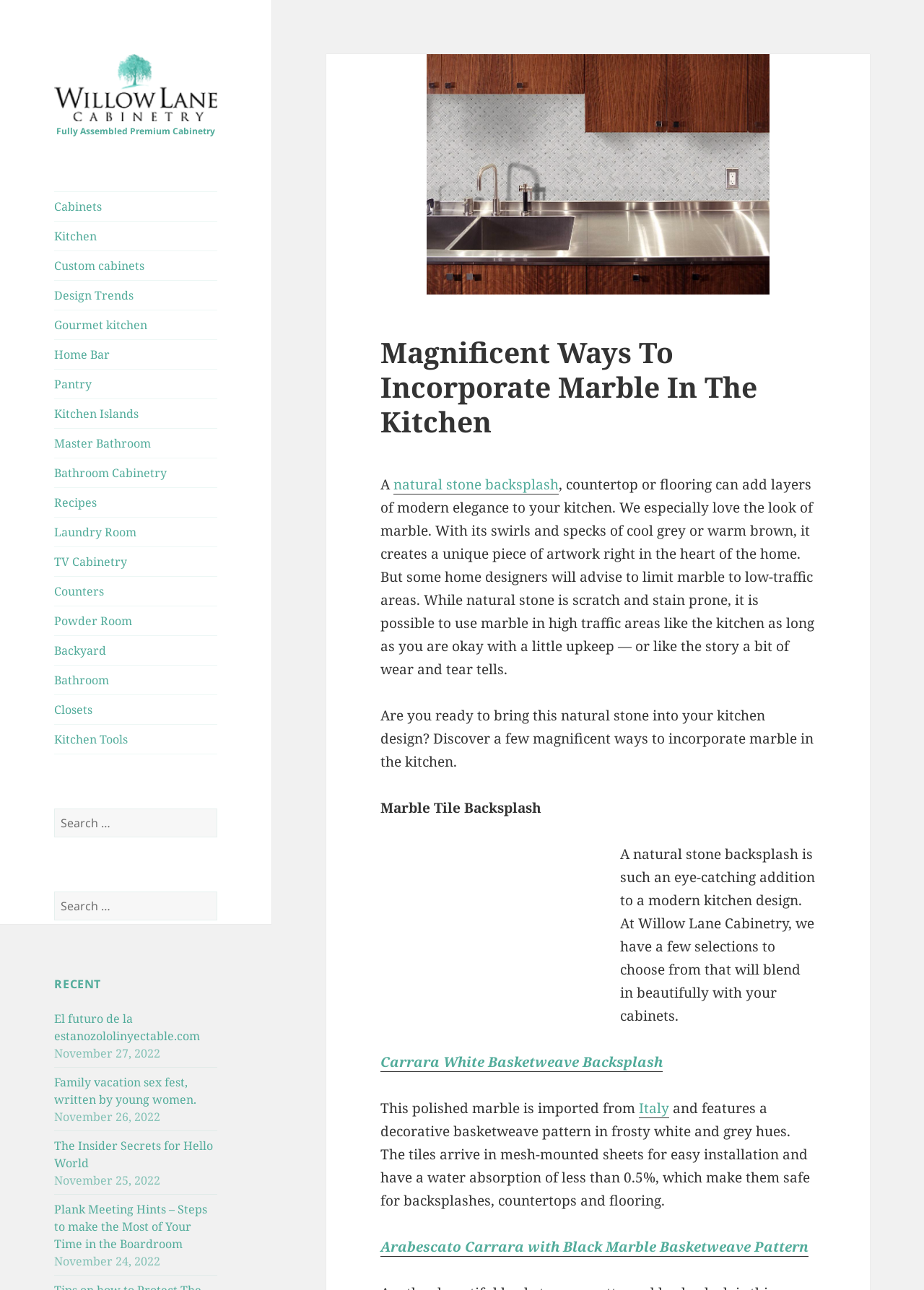Create a detailed narrative describing the layout and content of the webpage.

The webpage is about incorporating marble in kitchen design, specifically highlighting the benefits and ways to use marble in kitchen spaces. At the top, there is a header section with a link to "Fully Assembled Premium Cabinetry" accompanied by an image. Below this, there is a list of links to various related topics, such as "Cabinets", "Kitchen", "Custom cabinets", and more.

On the left side, there is a search bar with a "Search" button, allowing users to search for specific topics. Below this, there is a section titled "RECENT" with a list of recent articles, each with a title, date, and a brief description.

The main content of the webpage is divided into sections, each discussing a different way to incorporate marble in kitchen design. The first section has a heading "Magnificent Ways To Incorporate Marble In The Kitchen" and introduces the benefits of using marble in kitchen spaces. The text explains that marble can add elegance to the kitchen, but it requires some upkeep.

The following sections showcase different ways to use marble, such as marble tile backsplashes, countertops, and flooring. Each section includes an image of a marble design, accompanied by a brief description of the design and its features. There are also links to specific products, such as the "Carrara White Basketweave Backsplash" and "Arabescato Carrara with Black Marble Basketweave Pattern".

Overall, the webpage provides information and inspiration for homeowners looking to incorporate marble into their kitchen design, with a focus on the benefits and various ways to use marble in kitchen spaces.